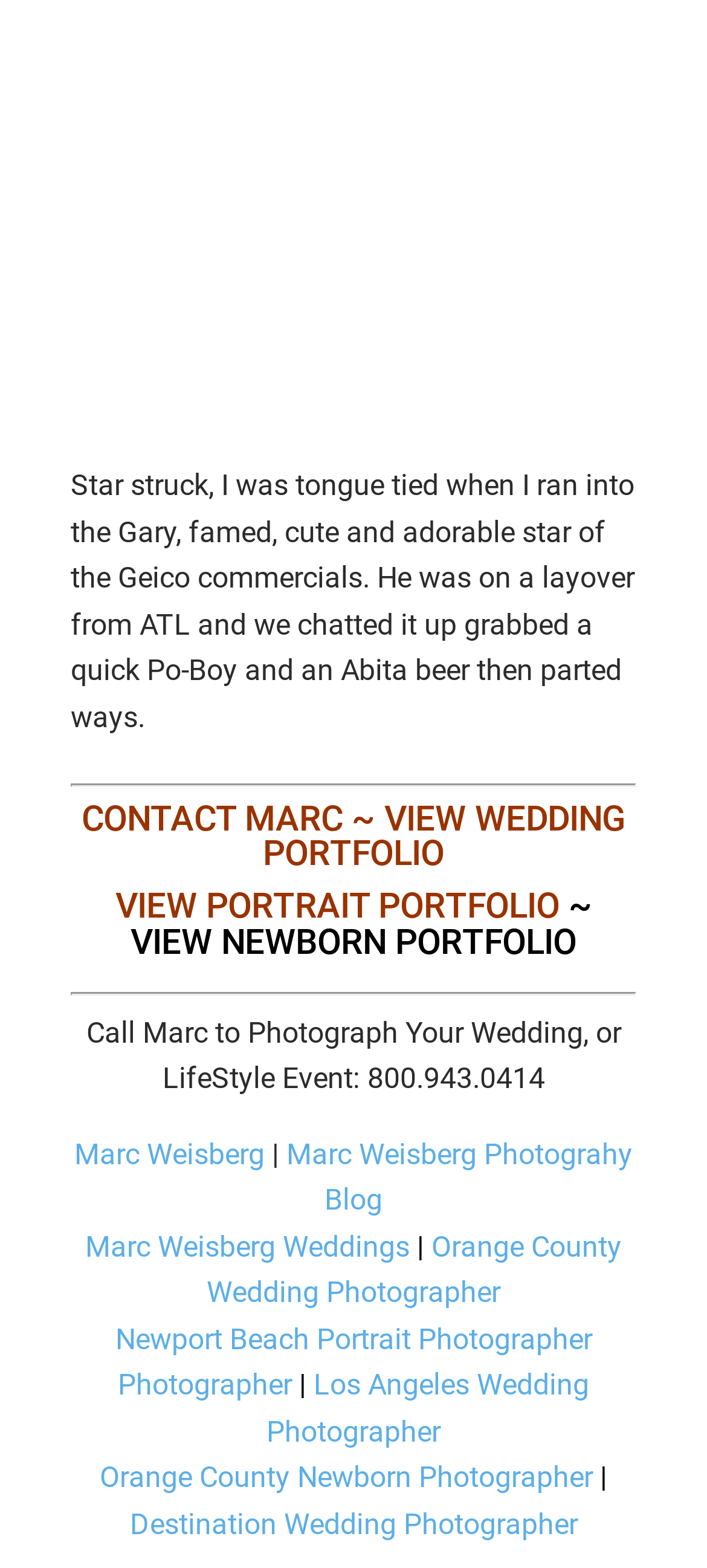Determine the bounding box coordinates of the region to click in order to accomplish the following instruction: "Visit Marc Weisberg Photography Blog". Provide the coordinates as four float numbers between 0 and 1, specifically [left, top, right, bottom].

[0.405, 0.725, 0.895, 0.776]